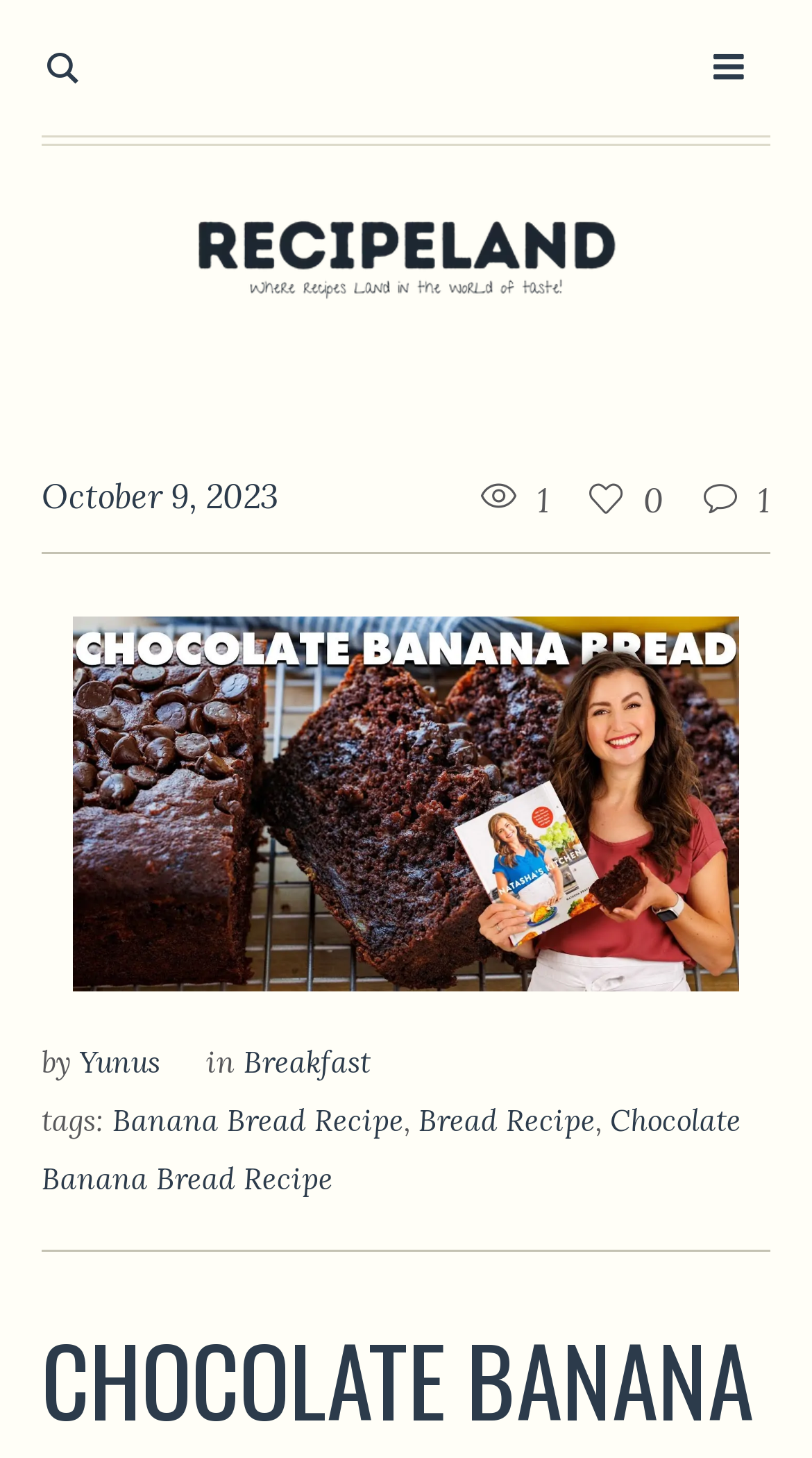Find the bounding box coordinates of the clickable area that will achieve the following instruction: "view the Banana Bread Recipe".

[0.138, 0.755, 0.497, 0.781]